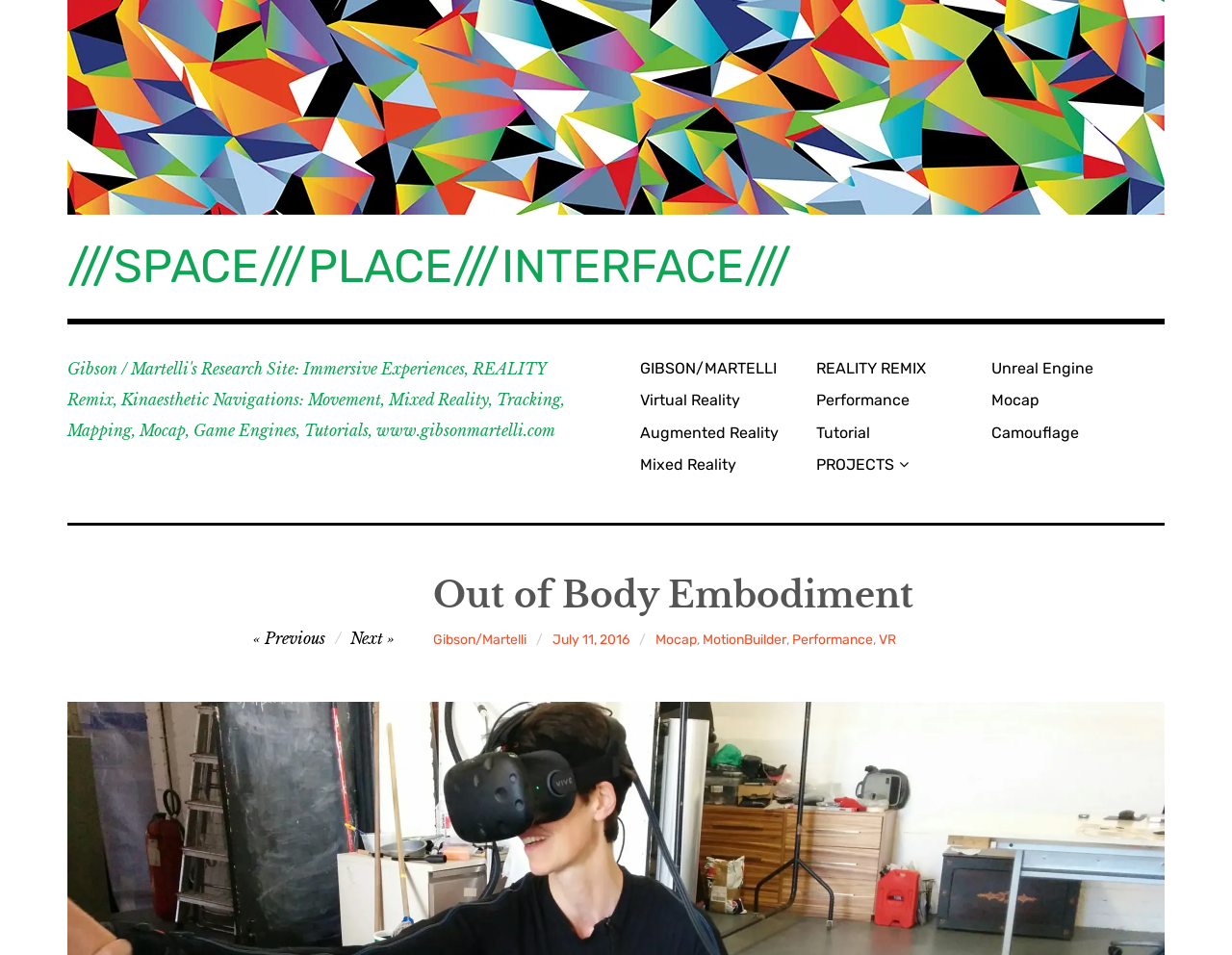Determine the bounding box coordinates for the area you should click to complete the following instruction: "Read about Out of Body Embodiment".

[0.352, 0.601, 0.945, 0.646]